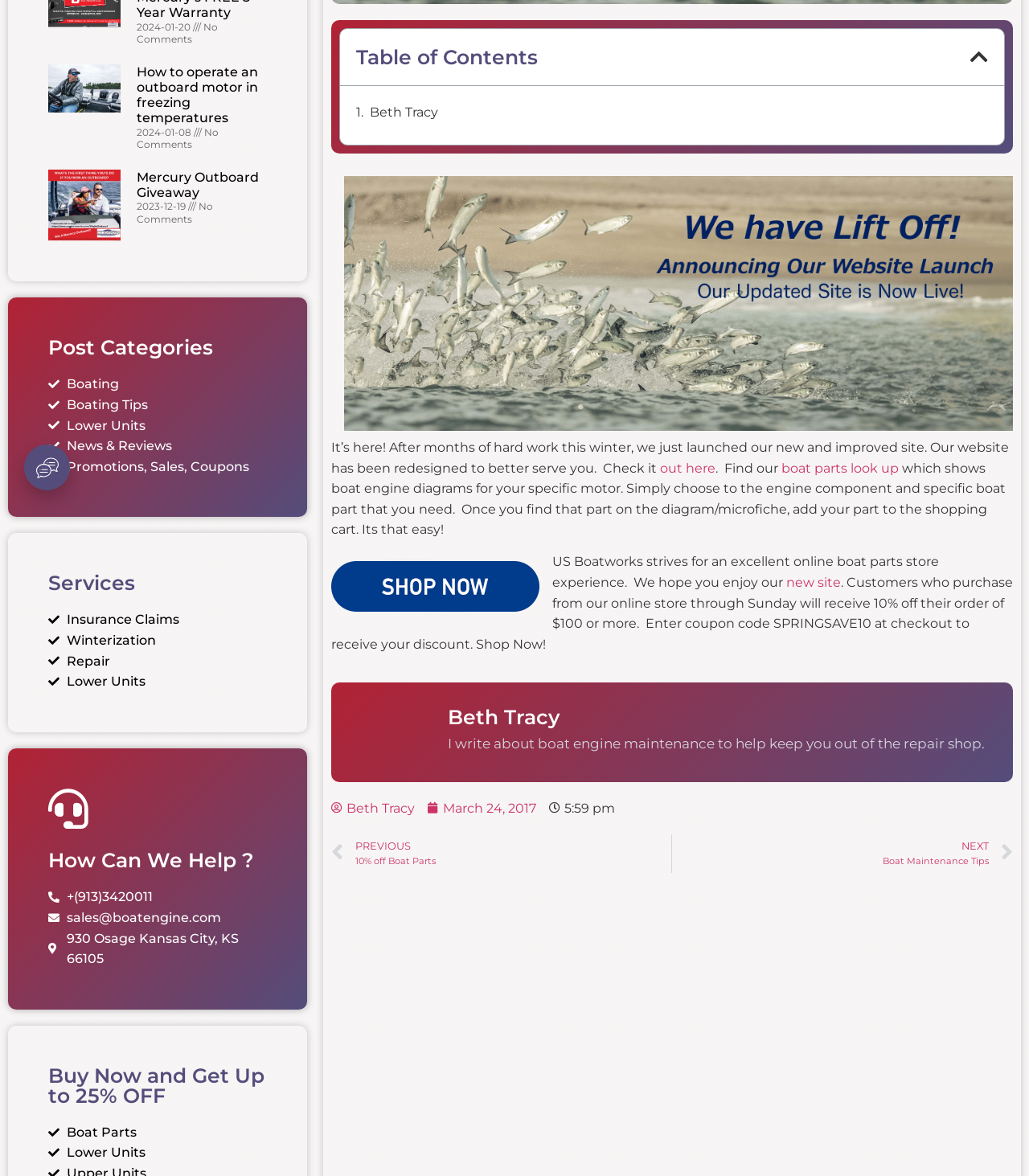Using the element description Boating, predict the bounding box coordinates for the UI element. Provide the coordinates in (top-left x, top-left y, bottom-right x, bottom-right y) format with values ranging from 0 to 1.

[0.047, 0.318, 0.259, 0.336]